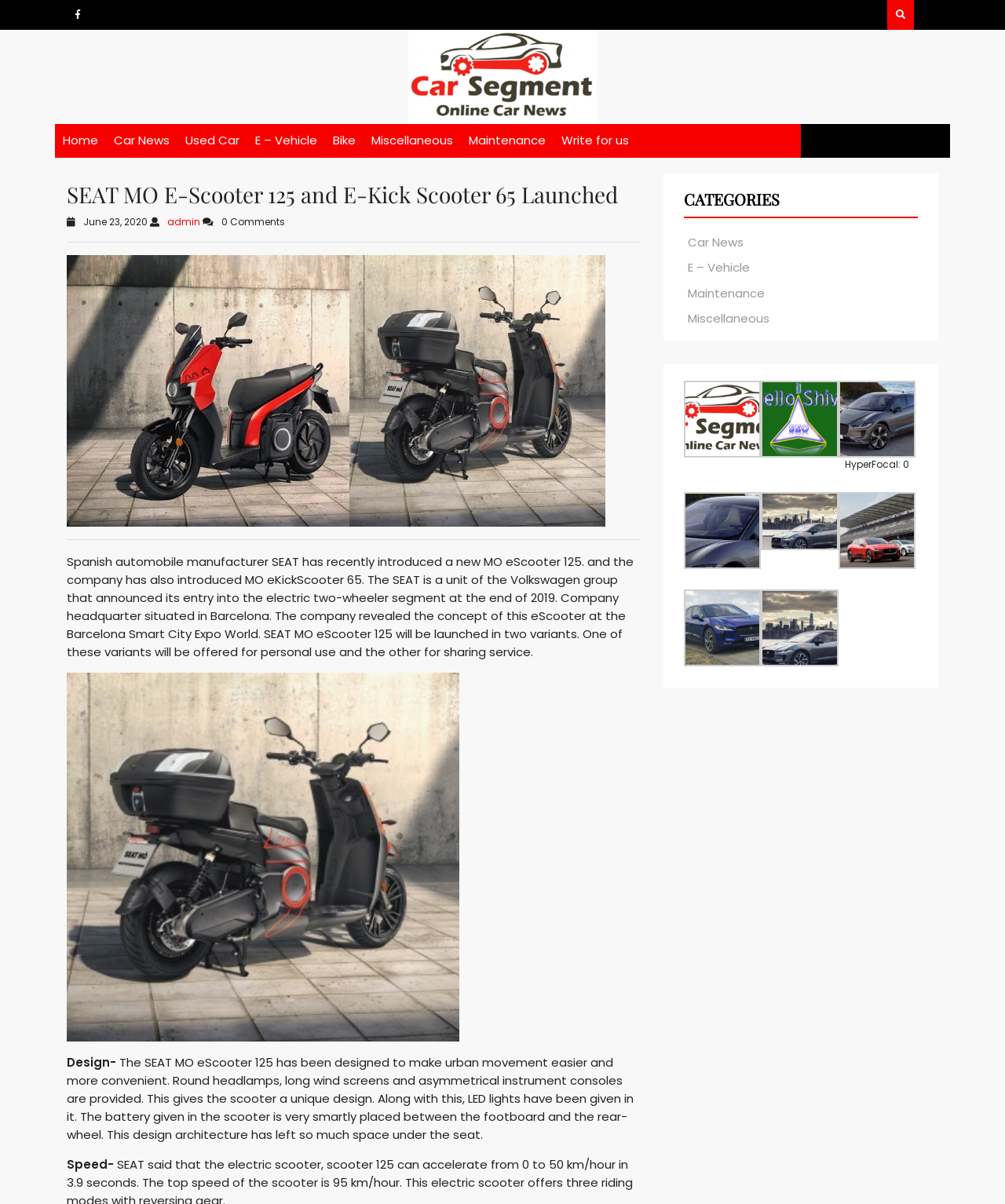Please determine the bounding box coordinates for the UI element described here. Use the format (top-left x, top-left y, bottom-right x, bottom-right y) with values bounded between 0 and 1: alt="Car Segments"

[0.406, 0.058, 0.594, 0.069]